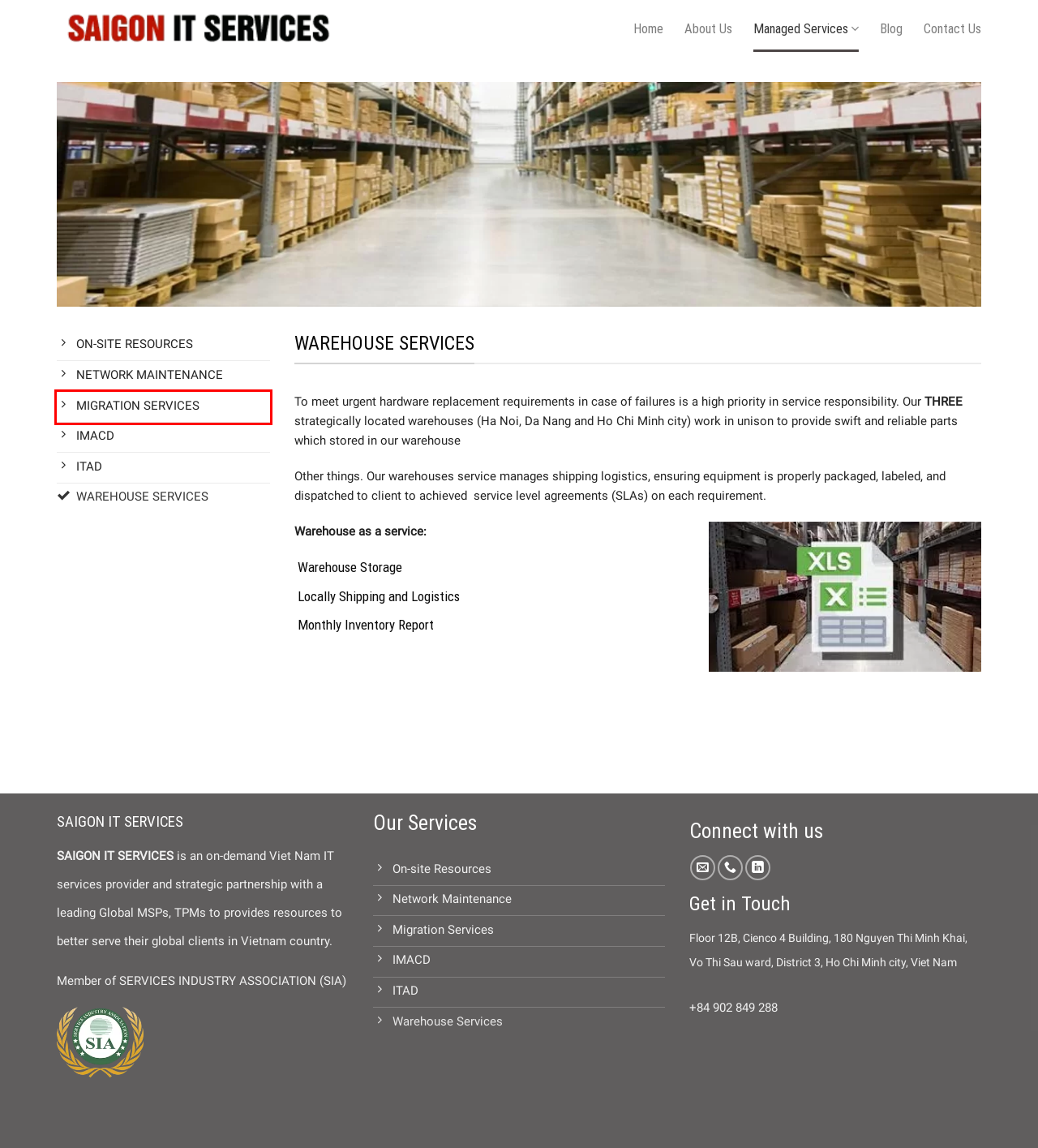Review the screenshot of a webpage that includes a red bounding box. Choose the webpage description that best matches the new webpage displayed after clicking the element within the bounding box. Here are the candidates:
A. On-site Resources – SAIGON IT SERVICES
B. SAIGON IT SERVICES – SAIGON IT SERVICES is an on demand Viet Nam IT services provider.
C. MIGRATION SERVICES – SAIGON IT SERVICES
D. IMACD – SAIGON IT SERVICES
E. Blogs – SAIGON IT SERVICES
F. ITAD – SAIGON IT SERVICES
G. Contact Us – SAIGON IT SERVICES
H. NETWORK MAINTENANCE – SAIGON IT SERVICES

C